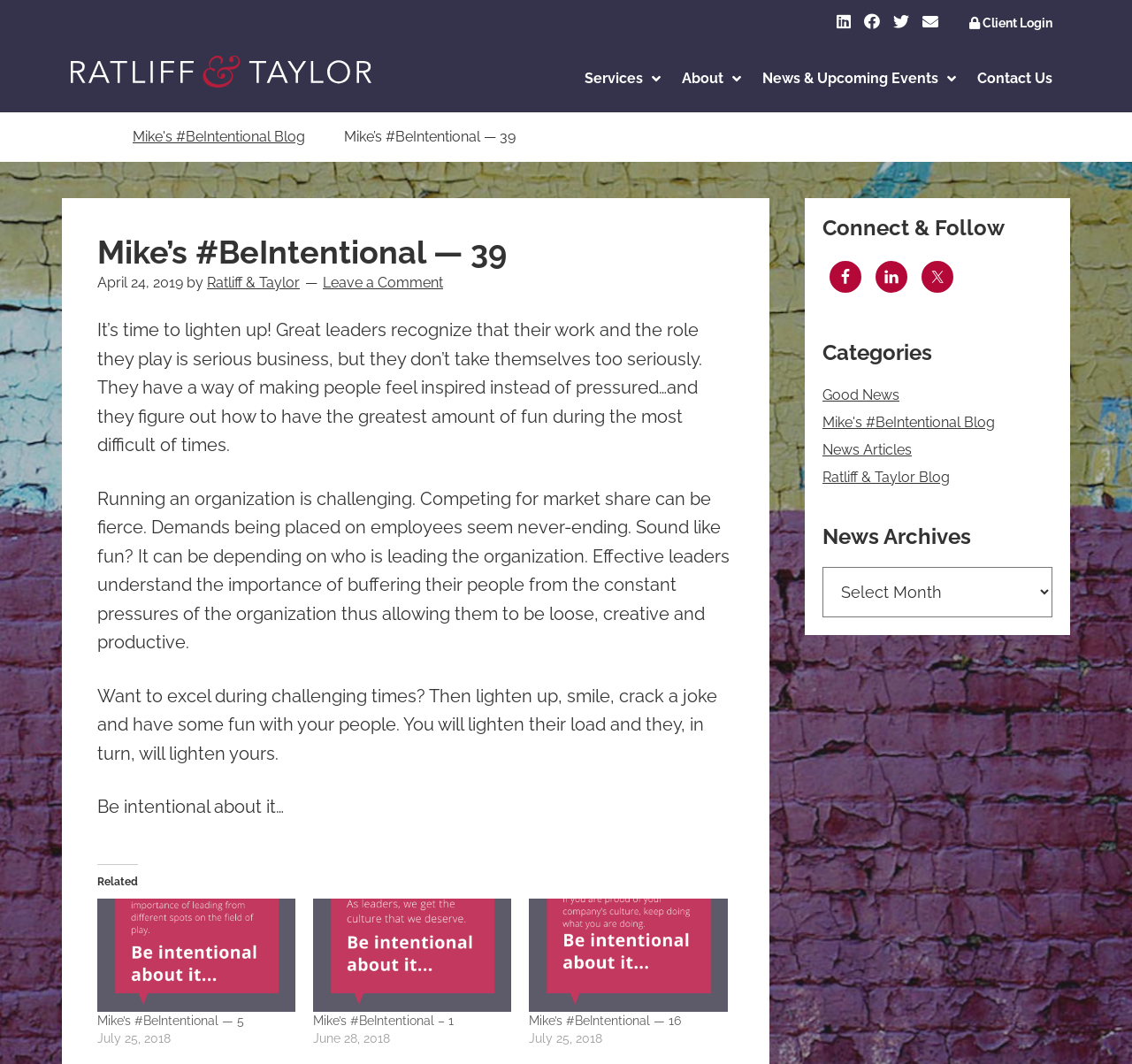Please find the bounding box coordinates of the element that must be clicked to perform the given instruction: "Click on the 'Facebook' link". The coordinates should be four float numbers from 0 to 1, i.e., [left, top, right, bottom].

[0.731, 0.243, 0.762, 0.277]